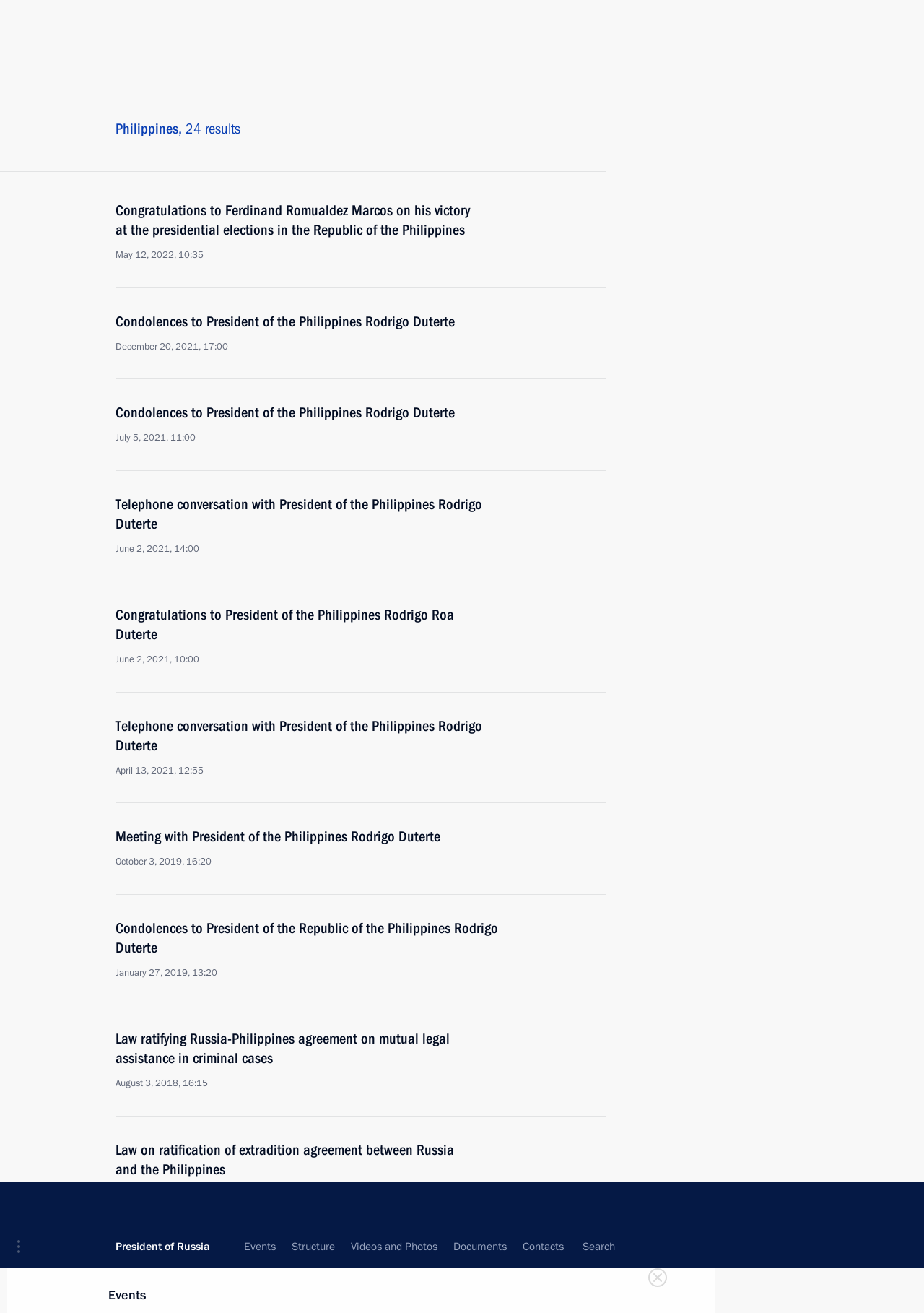Can you show the bounding box coordinates of the region to click on to complete the task described in the instruction: "Read the 'Meeting with President of the Philippines Rodrigo Duterte' article"?

[0.117, 0.151, 0.648, 0.191]